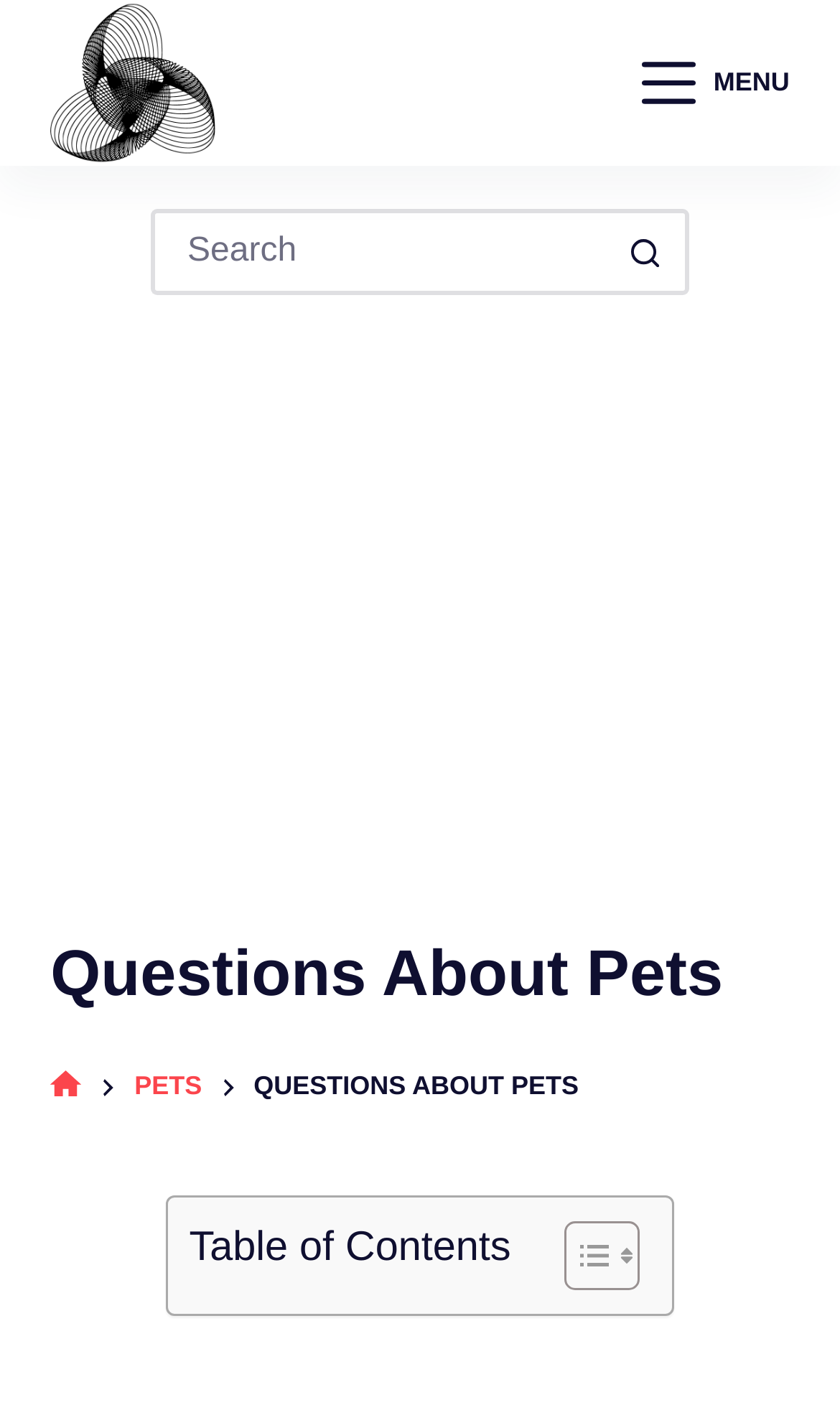Please find and generate the text of the main header of the webpage.

Questions About Pets